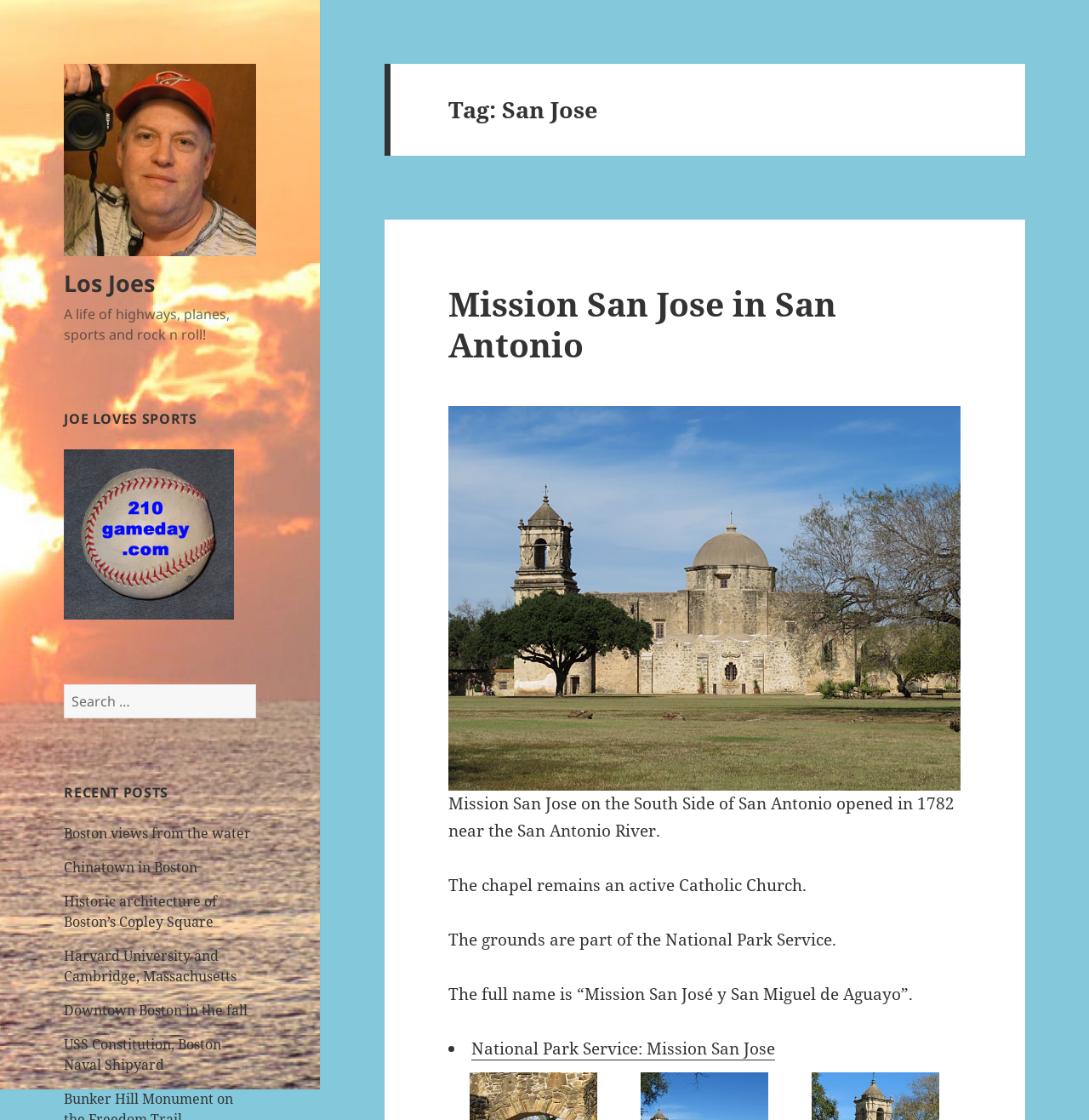Given the element description USS Constitution, Boston Naval Shipyard, specify the bounding box coordinates of the corresponding UI element in the format (top-left x, top-left y, bottom-right x, bottom-right y). All values must be between 0 and 1.

[0.059, 0.924, 0.203, 0.959]